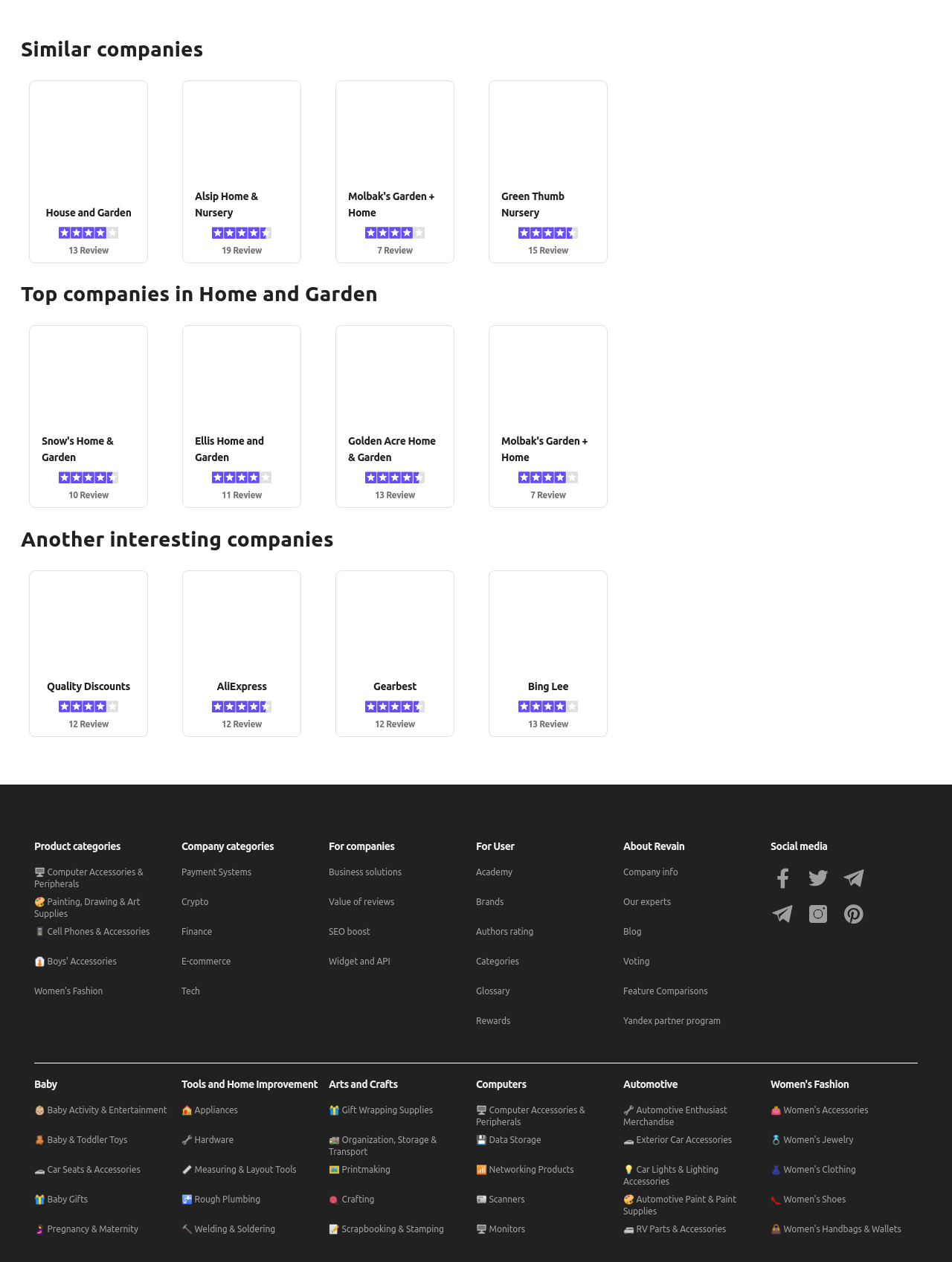Identify the bounding box coordinates for the UI element that matches this description: "September 2023".

None